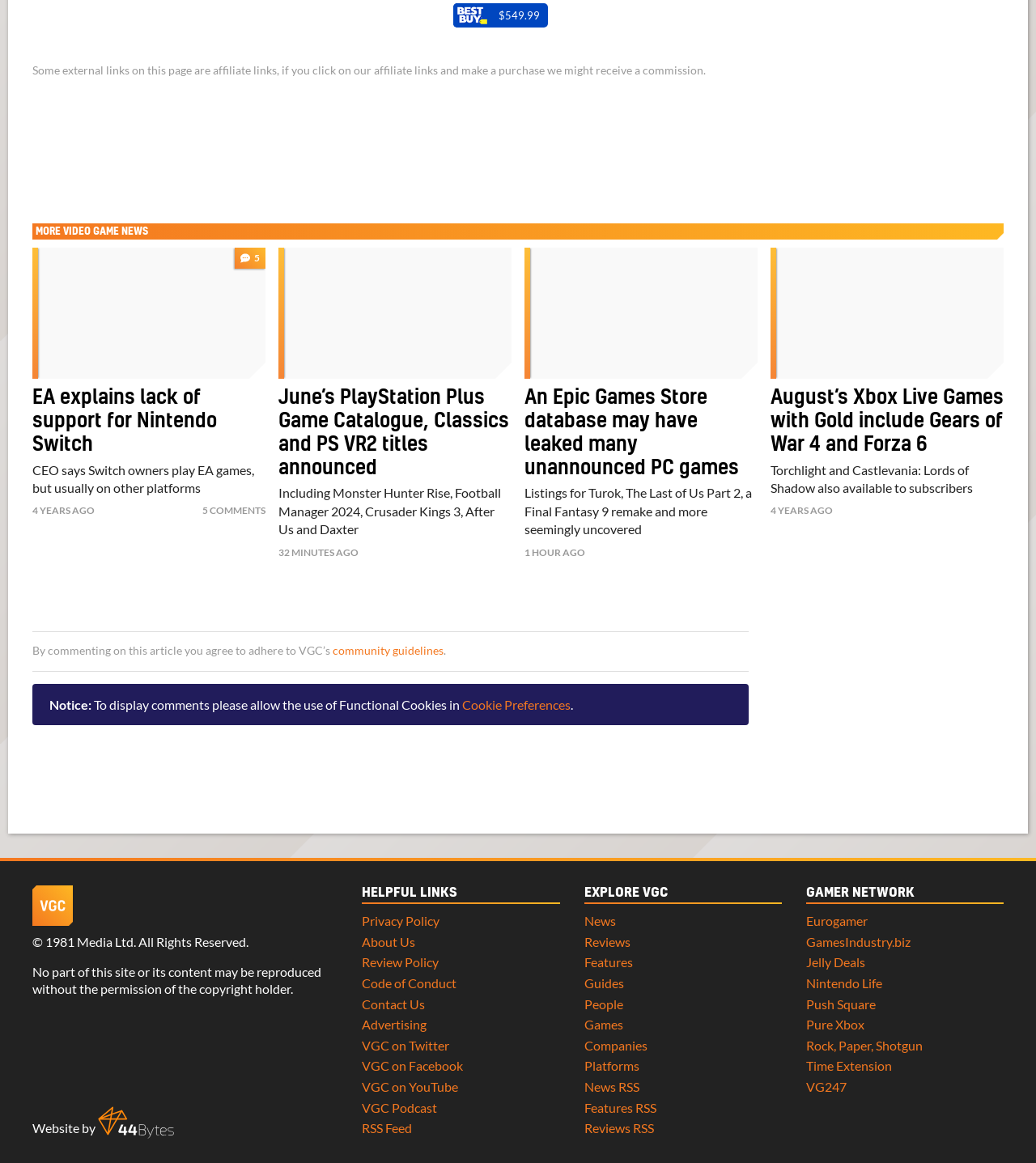Please mark the bounding box coordinates of the area that should be clicked to carry out the instruction: "Search for news".

None